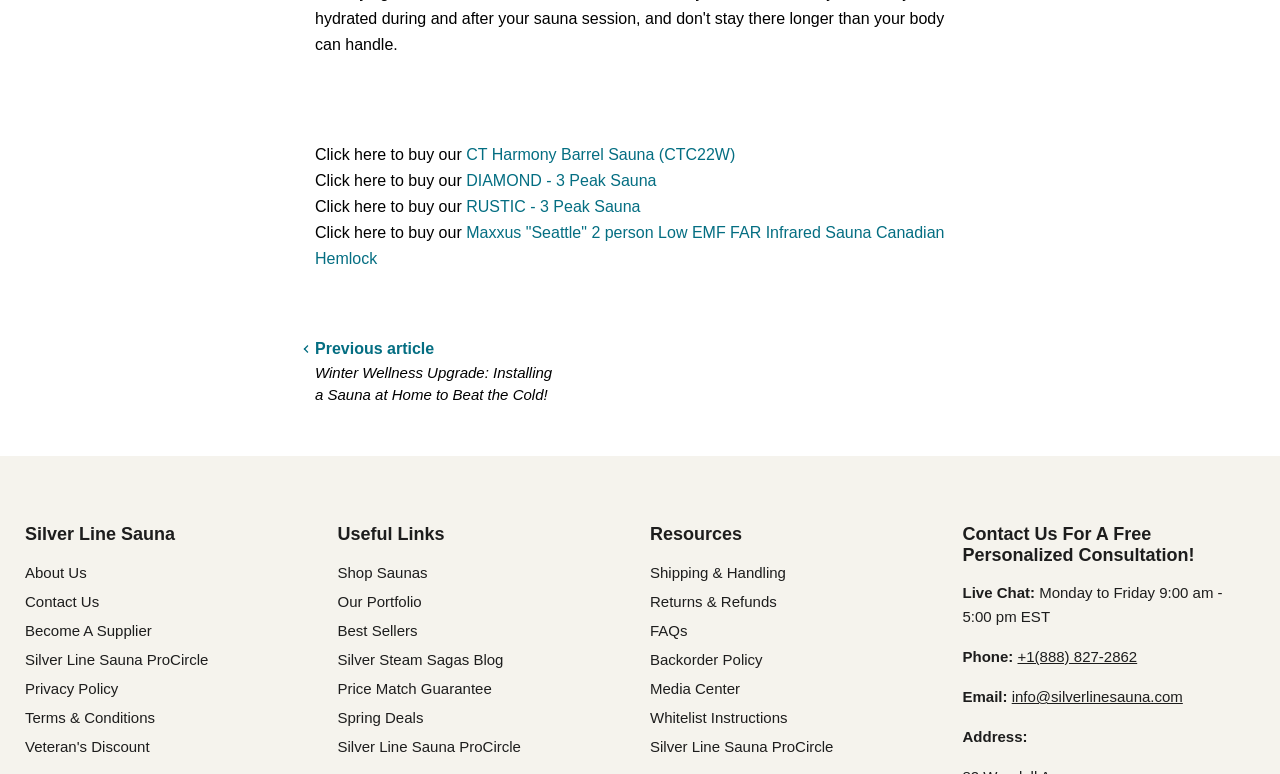What is the name of the blog mentioned on the webpage?
Please answer using one word or phrase, based on the screenshot.

Silver Steam Sagas Blog